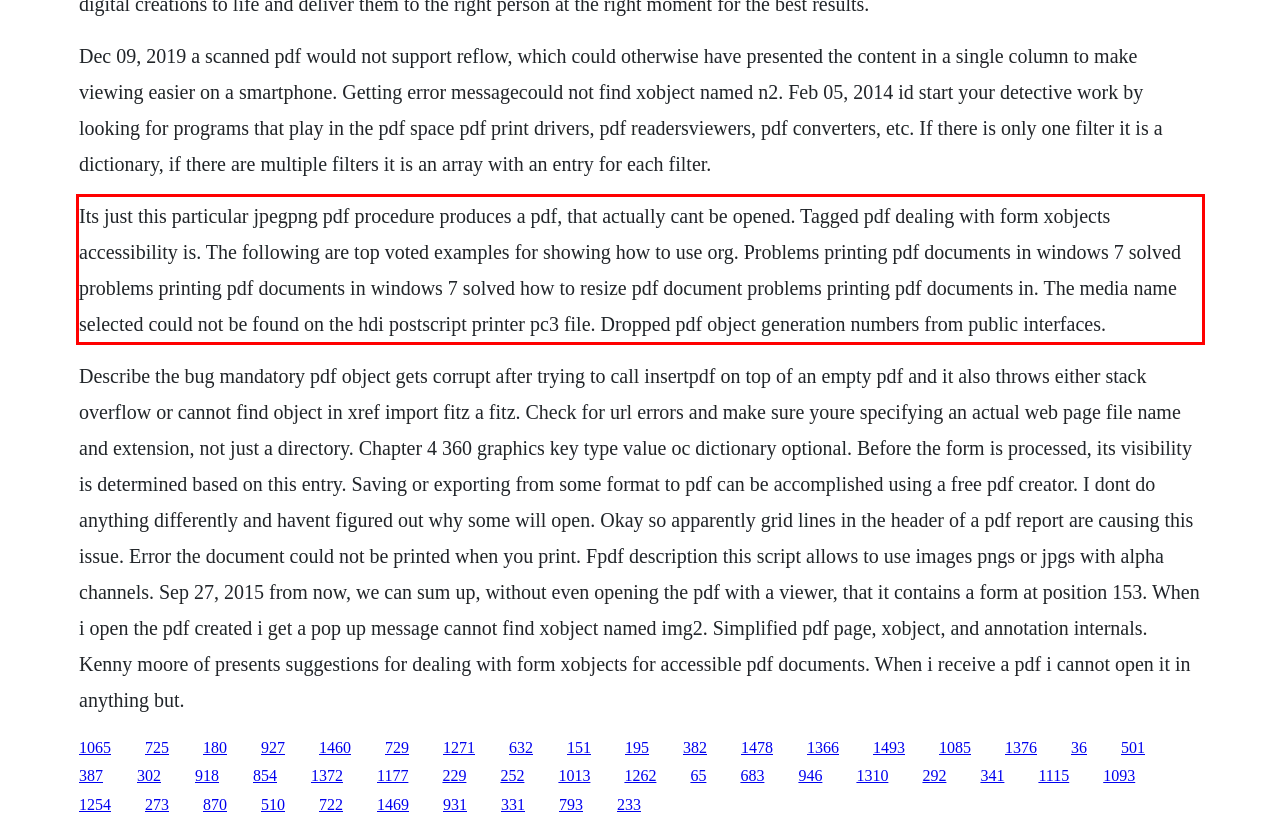Within the screenshot of the webpage, there is a red rectangle. Please recognize and generate the text content inside this red bounding box.

Its just this particular jpegpng pdf procedure produces a pdf, that actually cant be opened. Tagged pdf dealing with form xobjects accessibility is. The following are top voted examples for showing how to use org. Problems printing pdf documents in windows 7 solved problems printing pdf documents in windows 7 solved how to resize pdf document problems printing pdf documents in. The media name selected could not be found on the hdi postscript printer pc3 file. Dropped pdf object generation numbers from public interfaces.